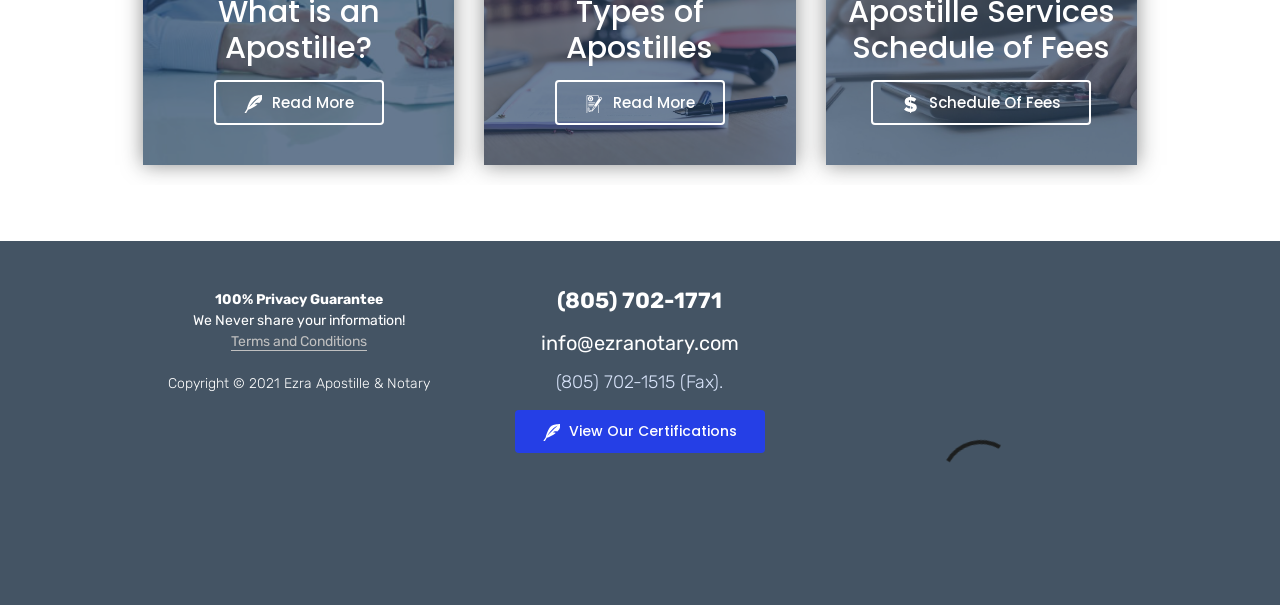Please reply to the following question using a single word or phrase: 
What is the name of the company?

Ezra Apostille & Notary